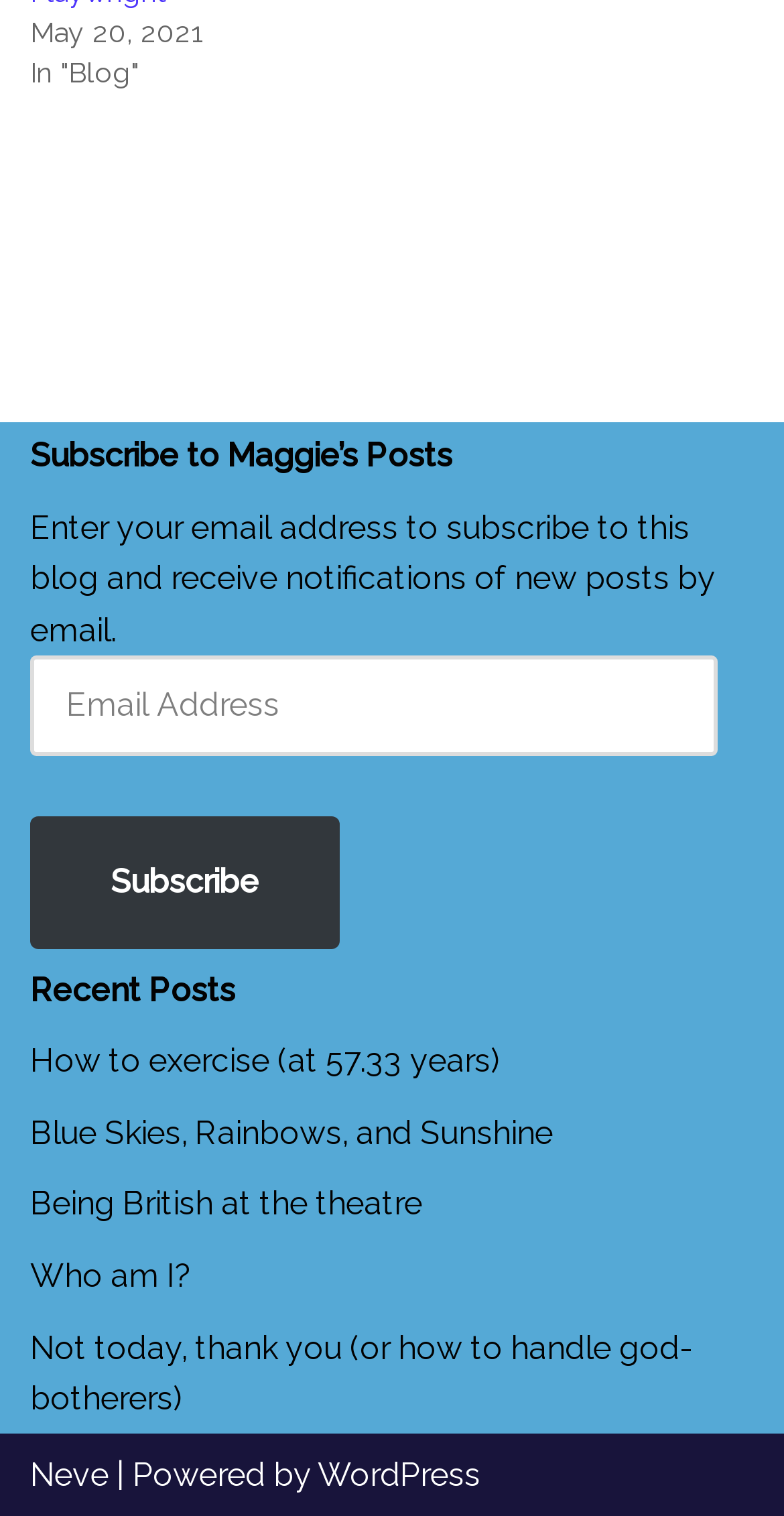What is the name of the blog author?
Look at the screenshot and respond with a single word or phrase.

Maggie